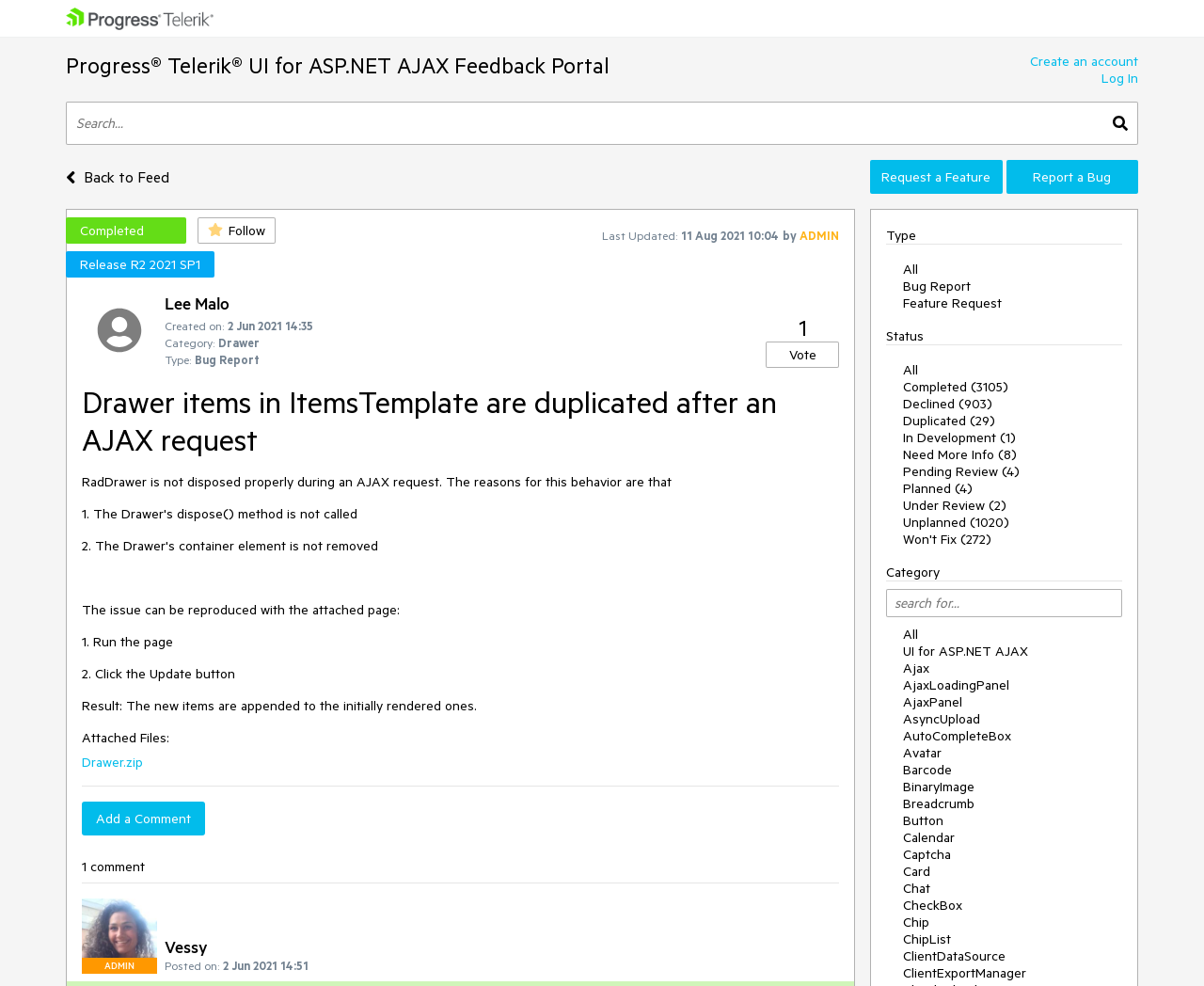Locate the bounding box coordinates of the region to be clicked to comply with the following instruction: "Search for a keyword". The coordinates must be four float numbers between 0 and 1, in the form [left, top, right, bottom].

[0.063, 0.115, 0.924, 0.135]